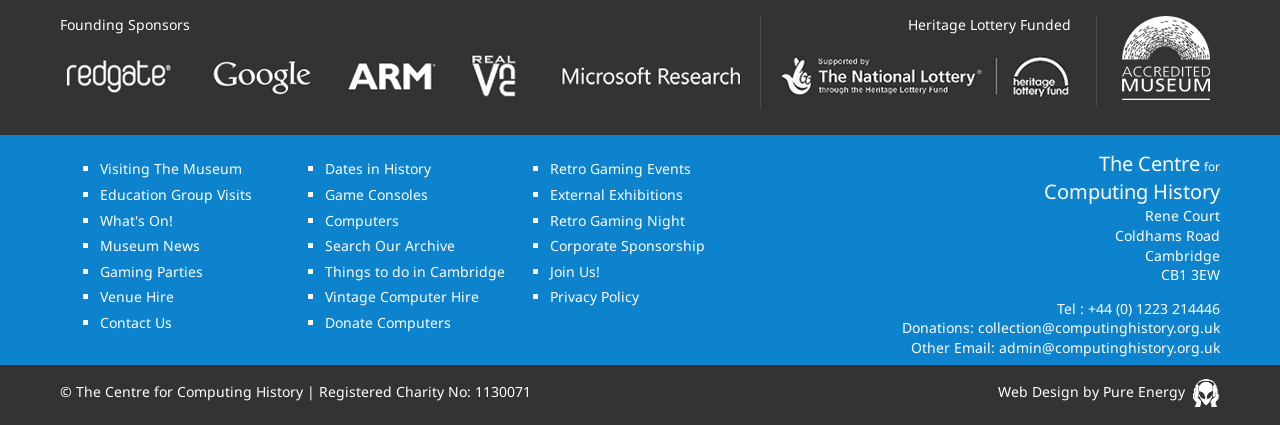What is the purpose of the 'Donate Computer' link?
Kindly offer a comprehensive and detailed response to the question.

I inferred this answer by analyzing the link element with ID 414, which has the text 'Donate Computer', and reasoning that the purpose of this link is to facilitate the donation of a computer to the museum.